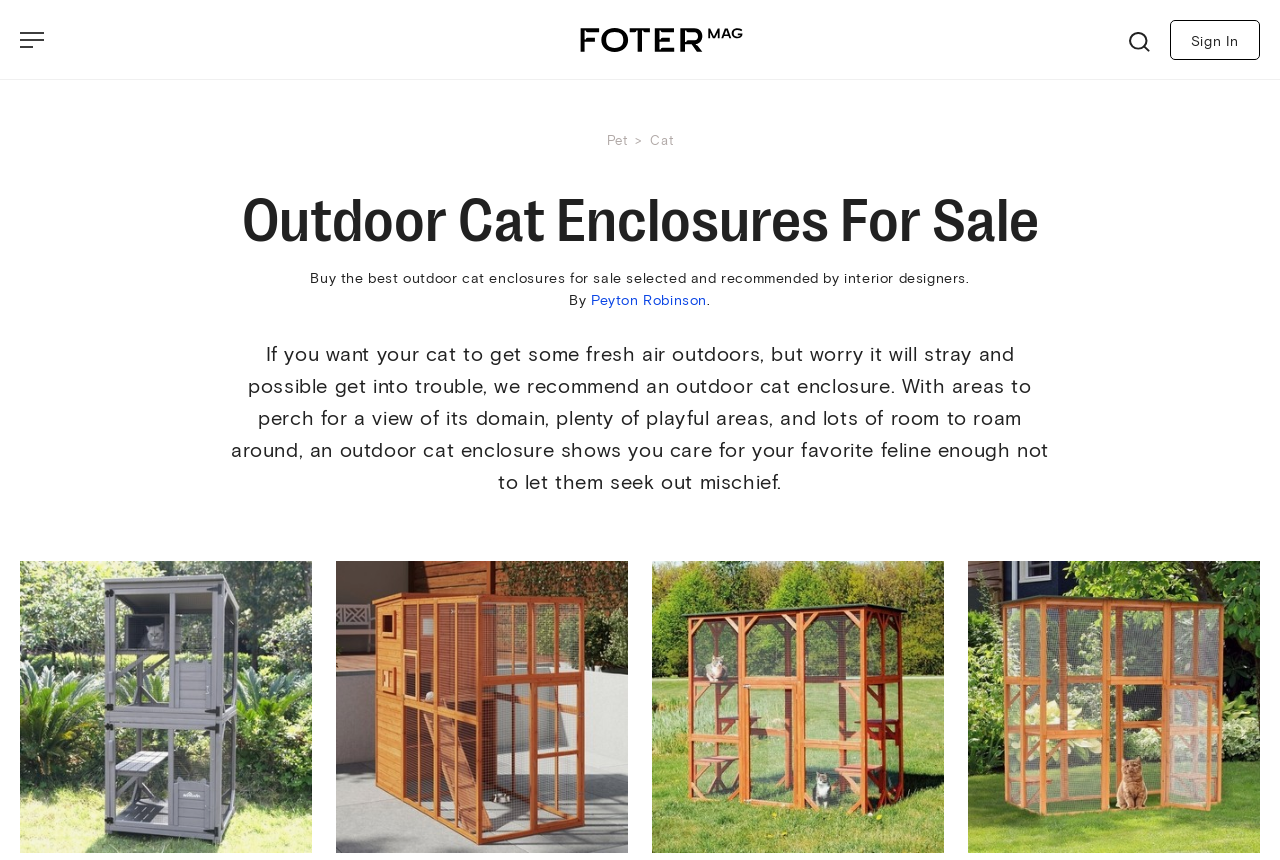Please provide the bounding box coordinate of the region that matches the element description: title="Foter". Coordinates should be in the format (top-left x, top-left y, bottom-right x, bottom-right y) and all values should be between 0 and 1.

[0.262, 0.033, 0.738, 0.06]